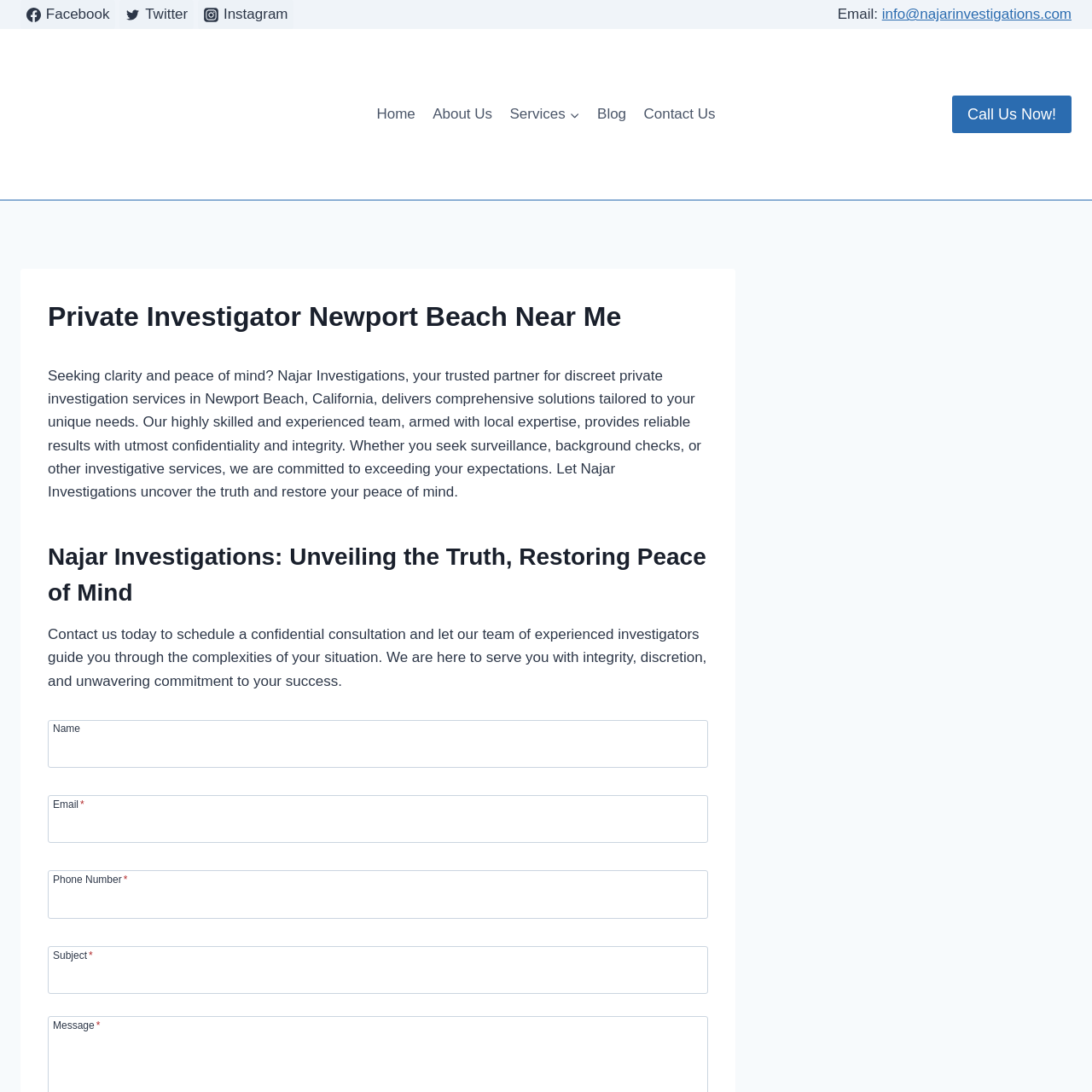Construct a comprehensive description capturing every detail on the webpage.

The webpage is about Najar Investigations, a private investigation firm based in Newport Beach, California. At the top left corner, there are three social media links: Facebook, Twitter, and Instagram, each accompanied by an image. Next to these links, there is an email address, "info@najarinvestigations.com", and a link to the company's logo, "Najar Private Investigation Firm", which also has an image.

Below these elements, there is a primary navigation menu with five links: "Home", "About Us", "Services", "Blog", and "Contact Us". On the right side of the navigation menu, there is a call-to-action link, "Call Us Now!".

The main content of the webpage is divided into three sections. The first section has a heading, "Private Investigator Newport Beach Near Me", and a paragraph of text that describes the services offered by Najar Investigations. The second section has a heading, "Najar Investigations: Unveiling the Truth, Restoring Peace of Mind", and another paragraph of text that highlights the company's commitment to confidentiality and integrity.

The third section is a contact form with fields for "Name", "Email", "Phone Number", "Subject", and "Message". Each field has a label and a text box or spin button for input. The "Email" and "Phone Number" fields are marked as required. There is also a "Call Us Now!" link above the contact form.

Overall, the webpage has a clean and organized layout, with clear headings and concise text that effectively communicates the services and values of Najar Investigations.